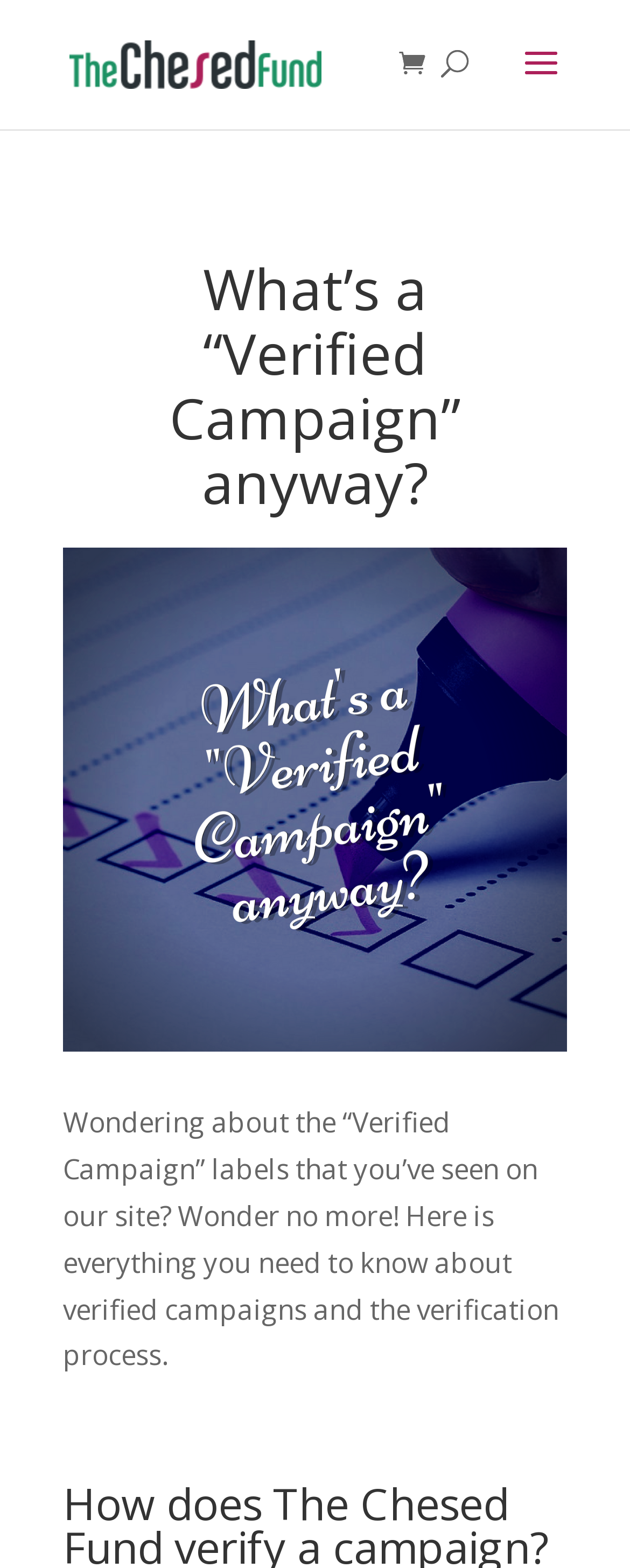What is the logo of the website?
Look at the screenshot and respond with a single word or phrase.

The Chesed Fund Blog